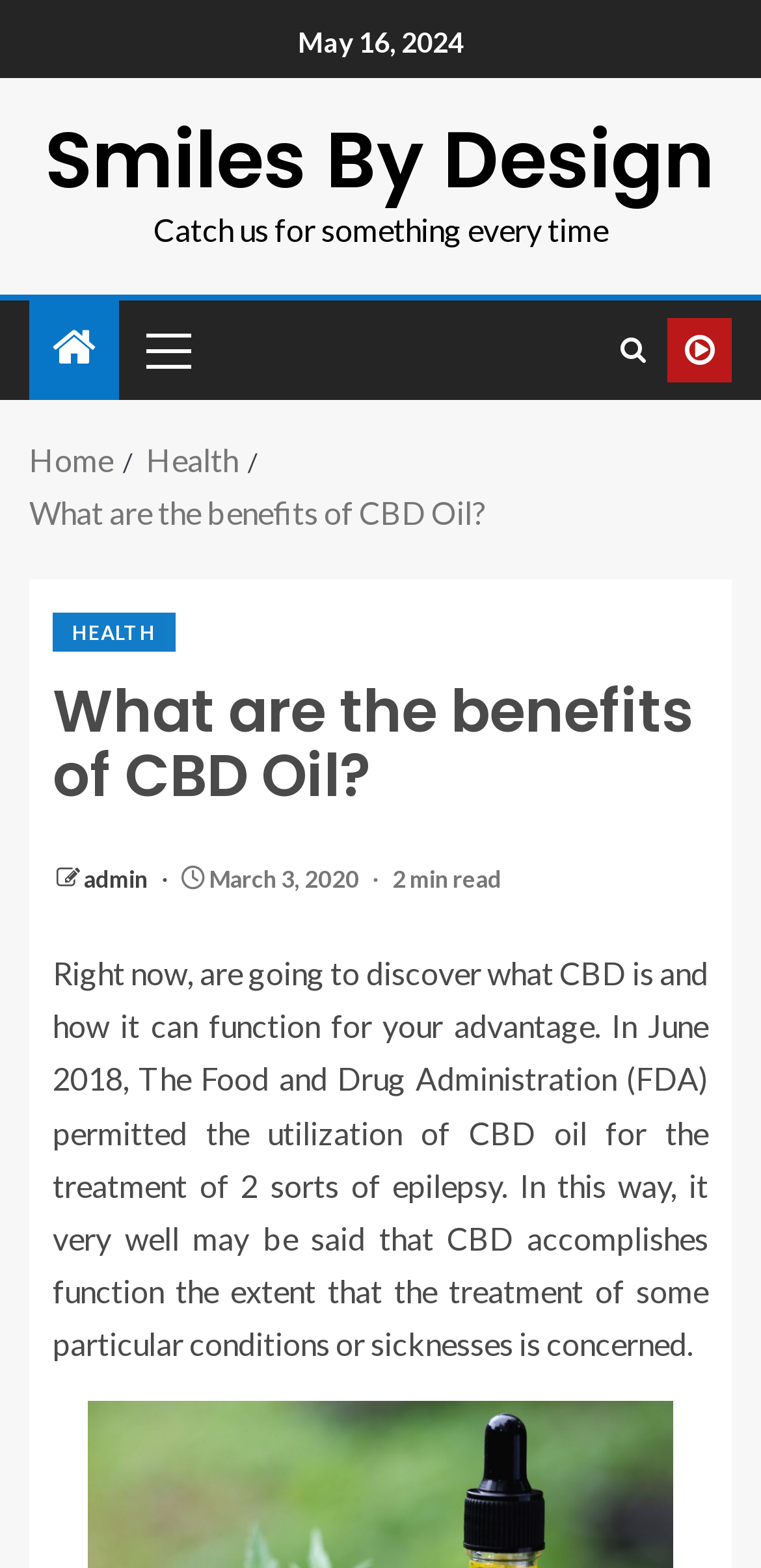Please locate the bounding box coordinates for the element that should be clicked to achieve the following instruction: "Click on the 'HEALTH' link". Ensure the coordinates are given as four float numbers between 0 and 1, i.e., [left, top, right, bottom].

[0.069, 0.39, 0.231, 0.415]